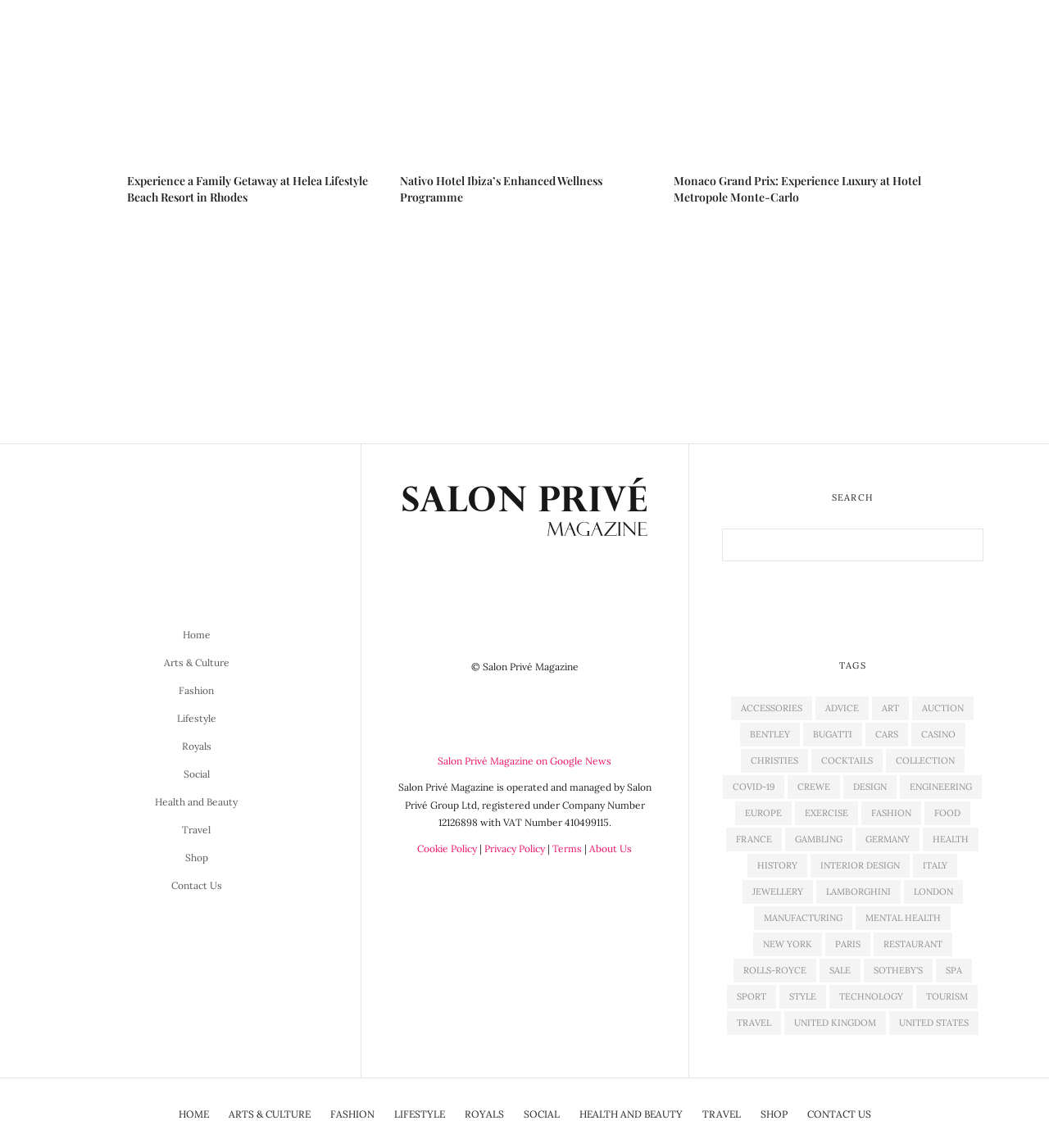Please answer the following query using a single word or phrase: 
What is the name of the magazine logo displayed on the webpage?

Salon Prive Magazine